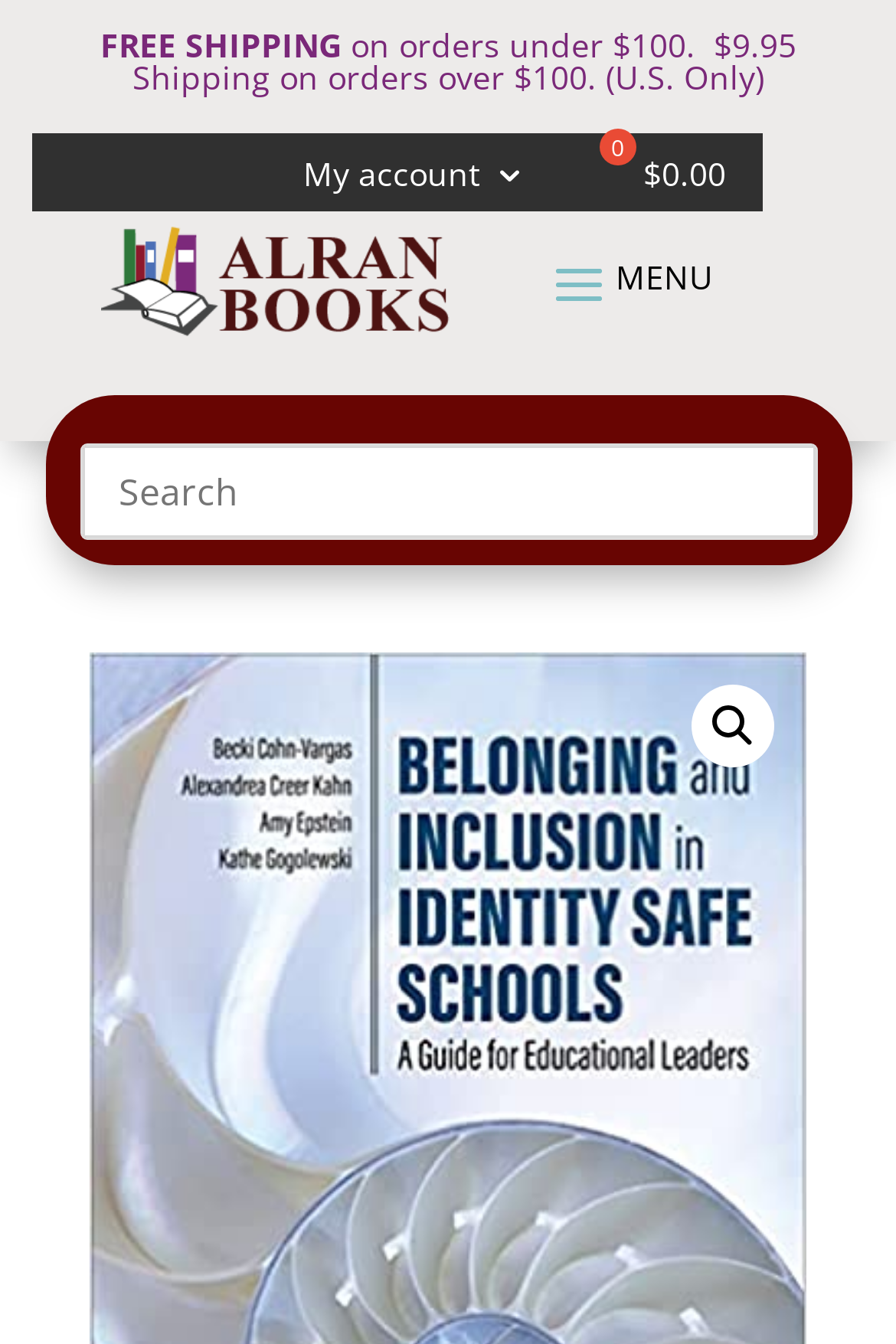What is the purpose of the magnifying glass icon?
Look at the screenshot and provide an in-depth answer.

The magnifying glass icon 🔍 located at the bottom right of the webpage is a common symbol for search functionality. It is likely that clicking on this icon will allow users to search for something on the webpage.